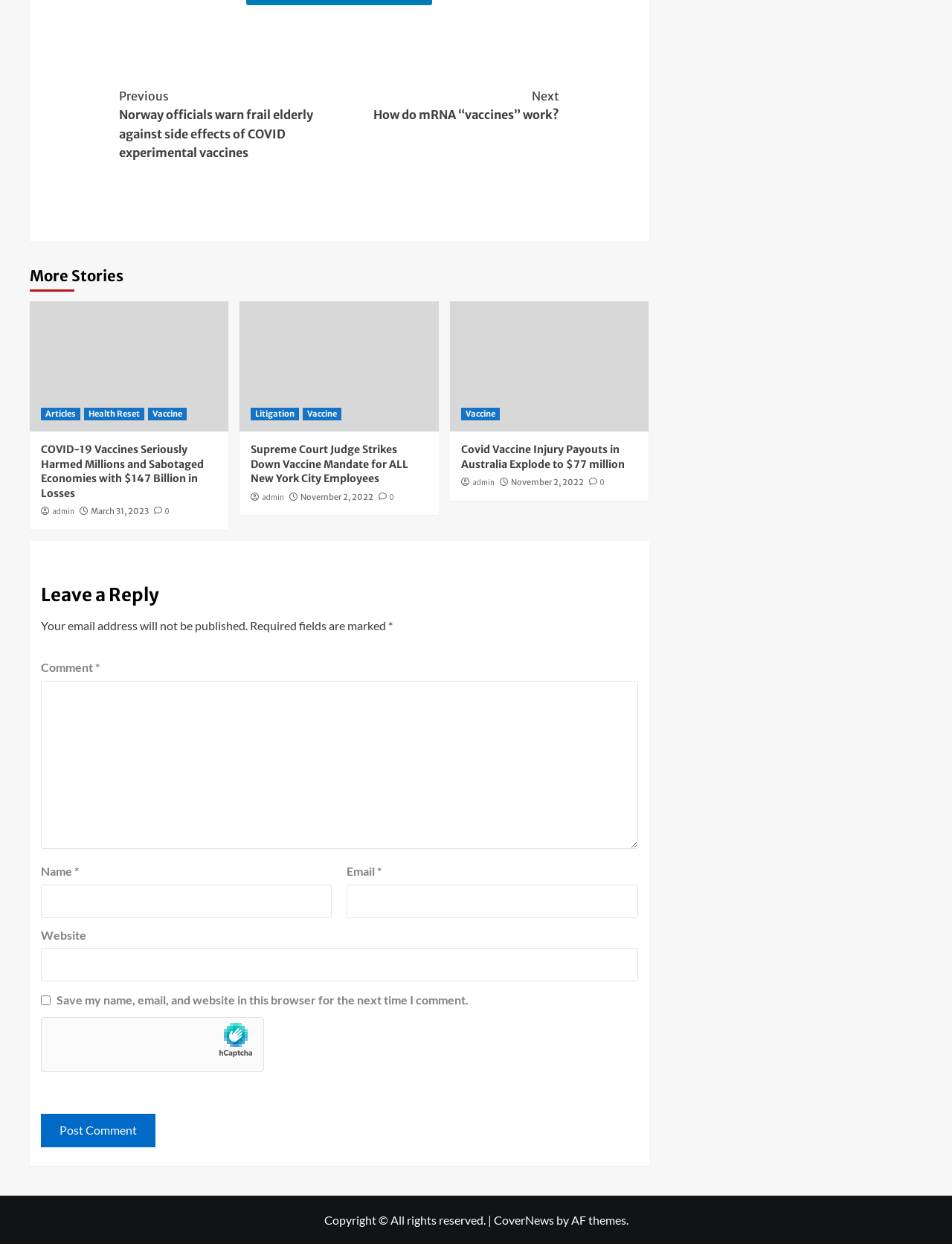Please respond to the question using a single word or phrase:
What is the purpose of the 'Save my name, email, and website in this browser' checkbox?

To save user information